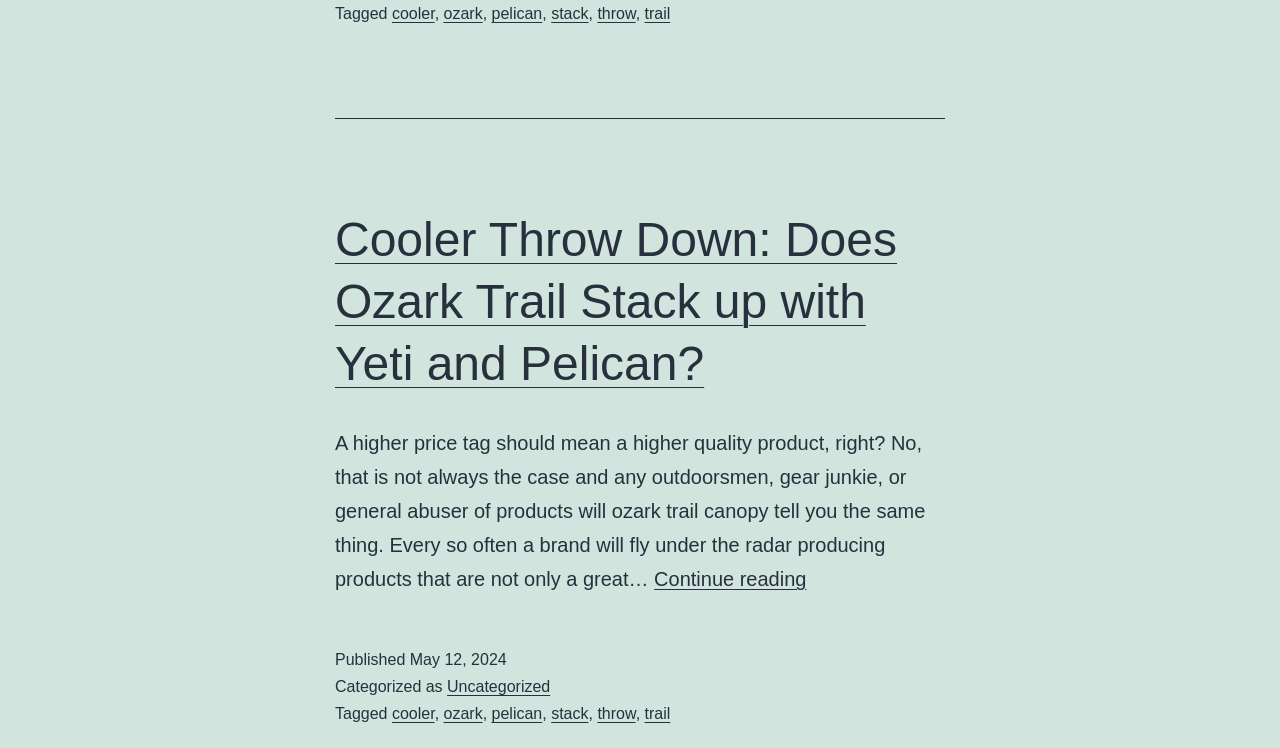Answer the question with a single word or phrase: 
What is the topic of the article?

Cooler Throw Down